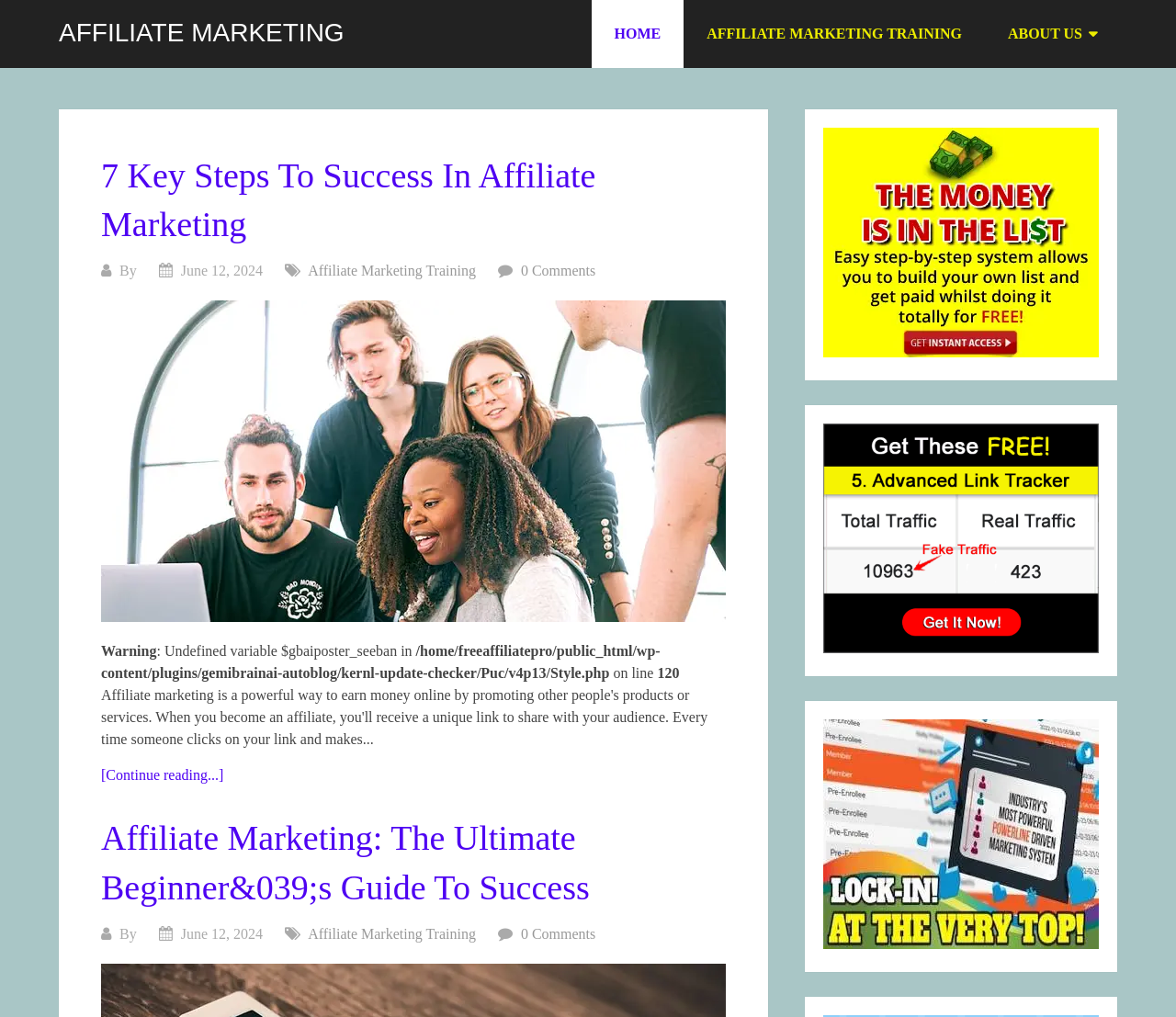What is the text of the warning message?
Examine the screenshot and reply with a single word or phrase.

Undefined variable $gbaiposter_seeban